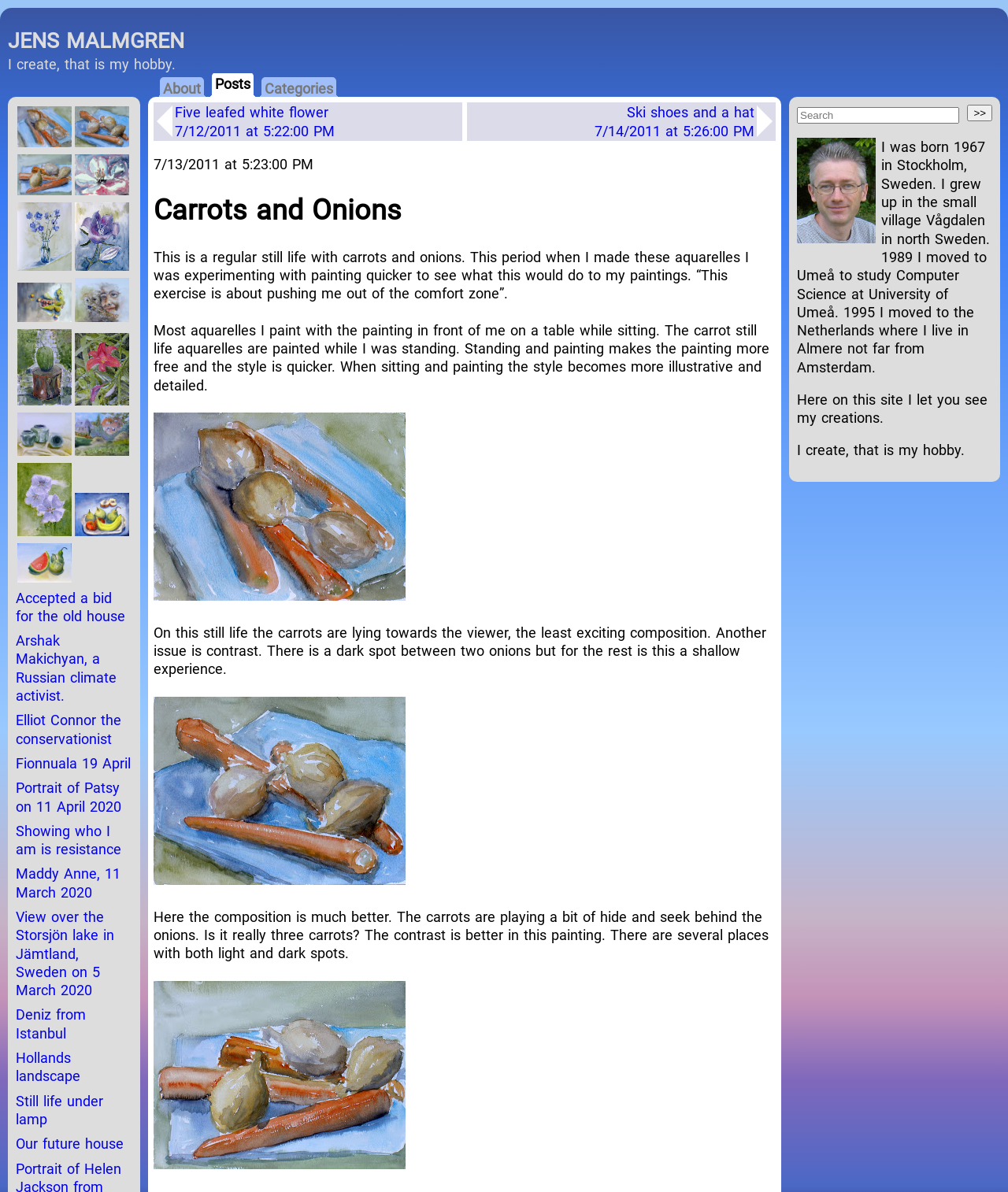Locate the bounding box coordinates of the element I should click to achieve the following instruction: "Search for something".

[0.791, 0.09, 0.952, 0.104]